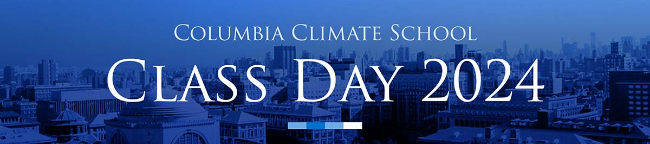Utilize the information from the image to answer the question in detail:
What is the main focus of the graduates' studies?

The main focus of the graduates' studies can be inferred from the fact that the image is celebrating the Columbia Climate School's Class Day. This suggests that the graduates have dedicated their studies to addressing climate change and its global challenges.